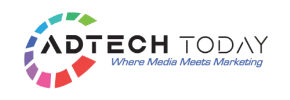What is the aesthetic of the design elements?
Examine the webpage screenshot and provide an in-depth answer to the question.

The design elements of the logo, which blends a vibrant color wheel with the text 'ADTECH TODAY', are characterized by their modern and colorful aesthetic, emphasizing the innovative and dynamic nature of the industry.